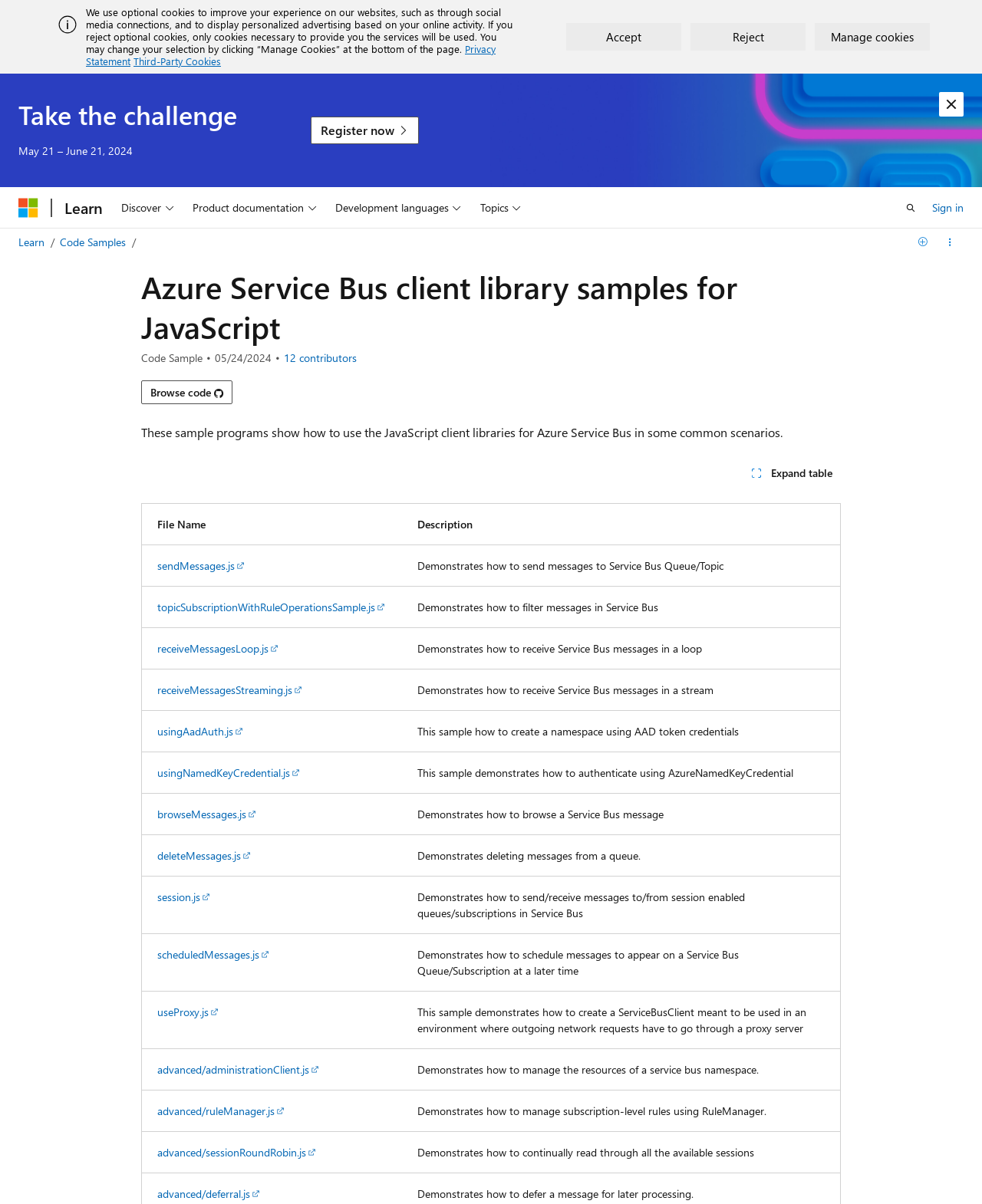Specify the bounding box coordinates of the area to click in order to follow the given instruction: "Open search."

[0.912, 0.161, 0.943, 0.184]